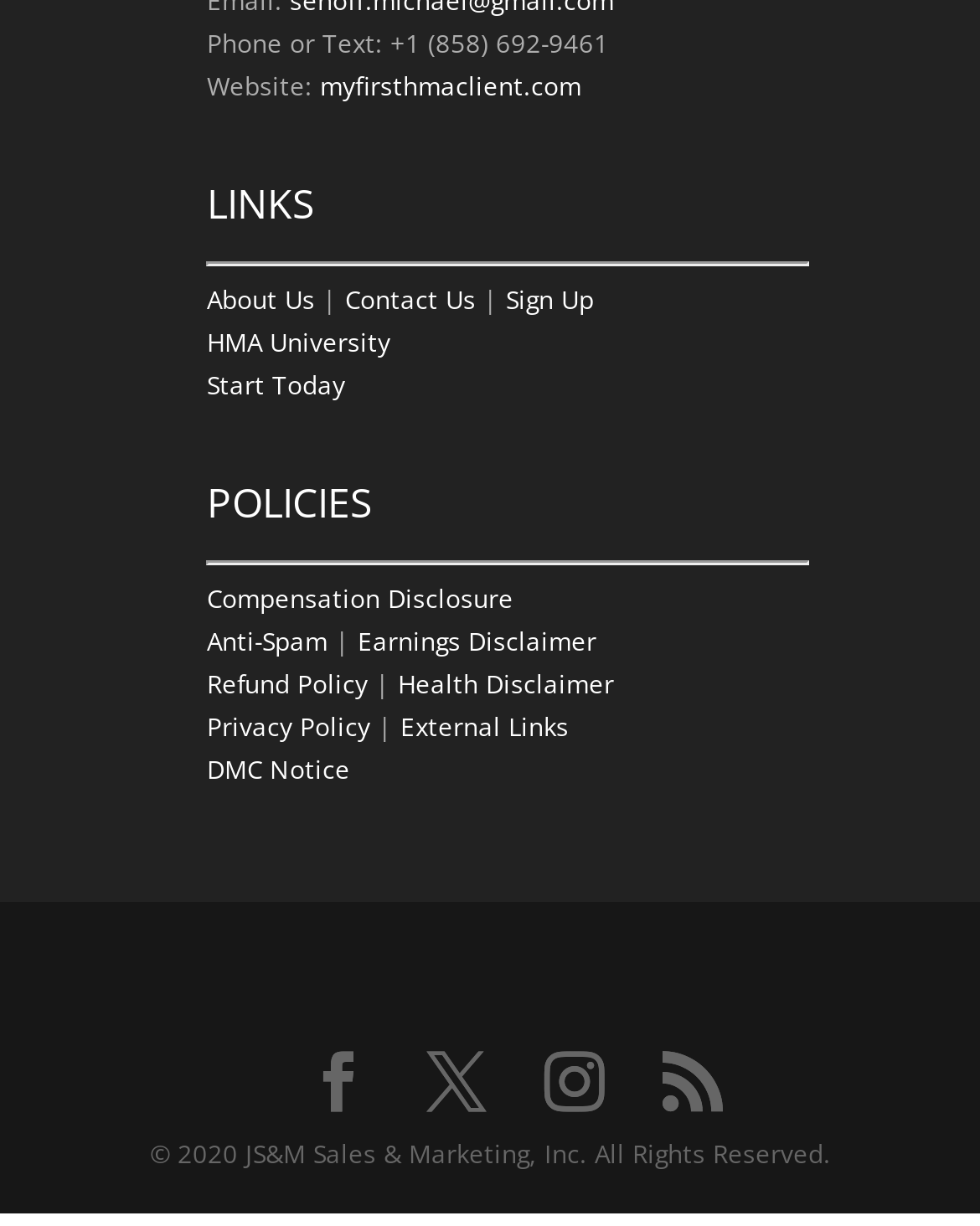Please indicate the bounding box coordinates for the clickable area to complete the following task: "Go to About Us". The coordinates should be specified as four float numbers between 0 and 1, i.e., [left, top, right, bottom].

[0.211, 0.229, 0.321, 0.258]